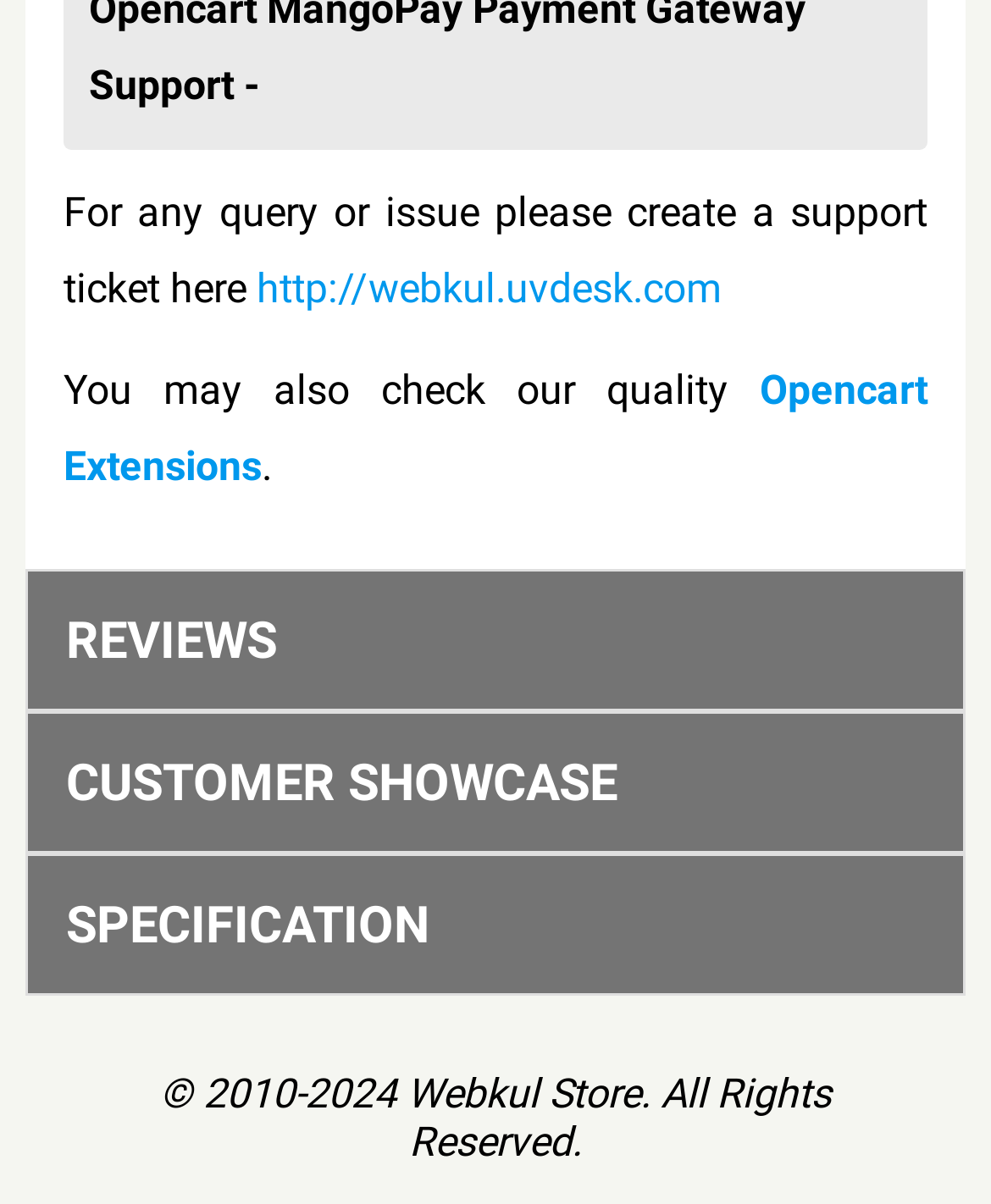Use a single word or phrase to answer the question: What is the purpose of the support ticket?

For any query or issue